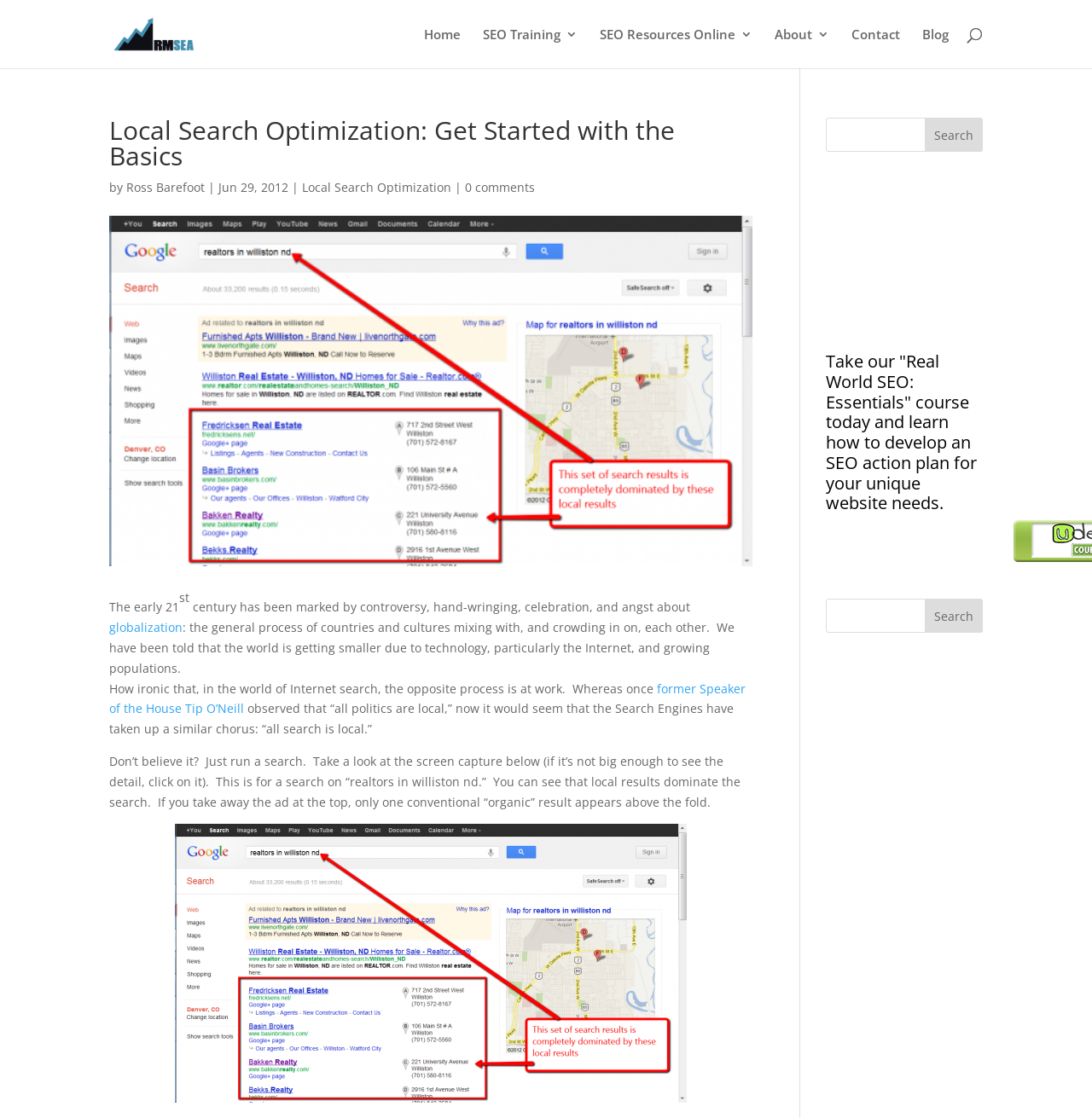What is the topic of the article 'Local Search Optimization: Get Started with the Basics'?
Answer with a single word or short phrase according to what you see in the image.

Local Search Optimization